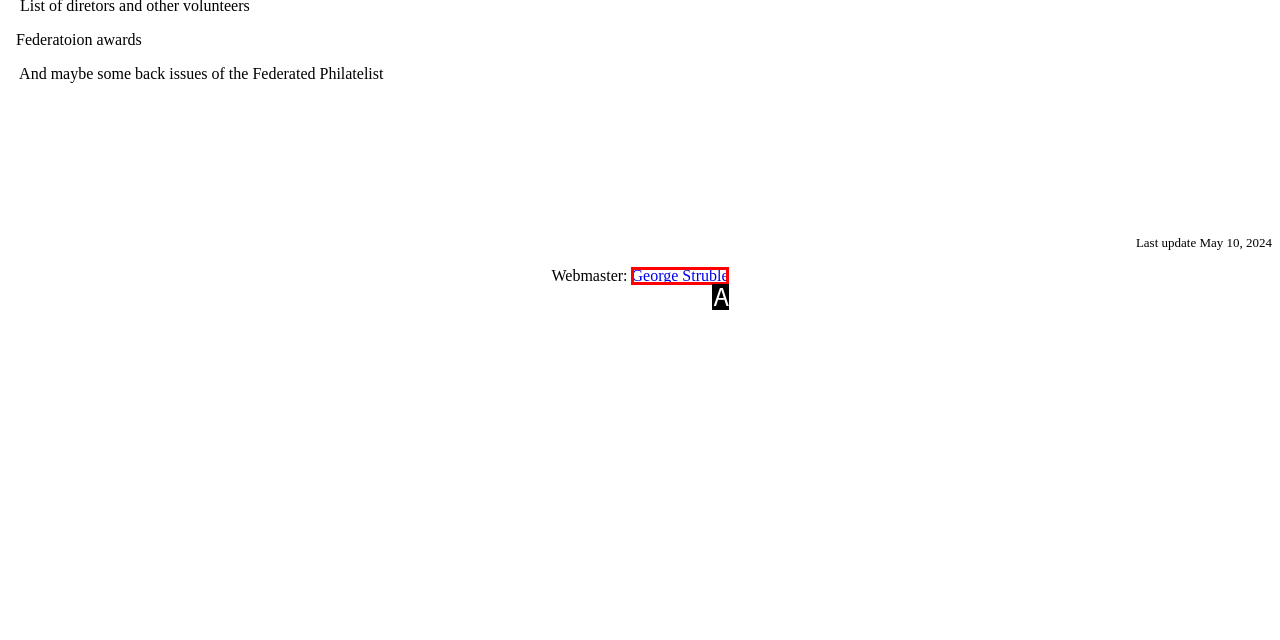Point out the option that aligns with the description: George Struble
Provide the letter of the corresponding choice directly.

A